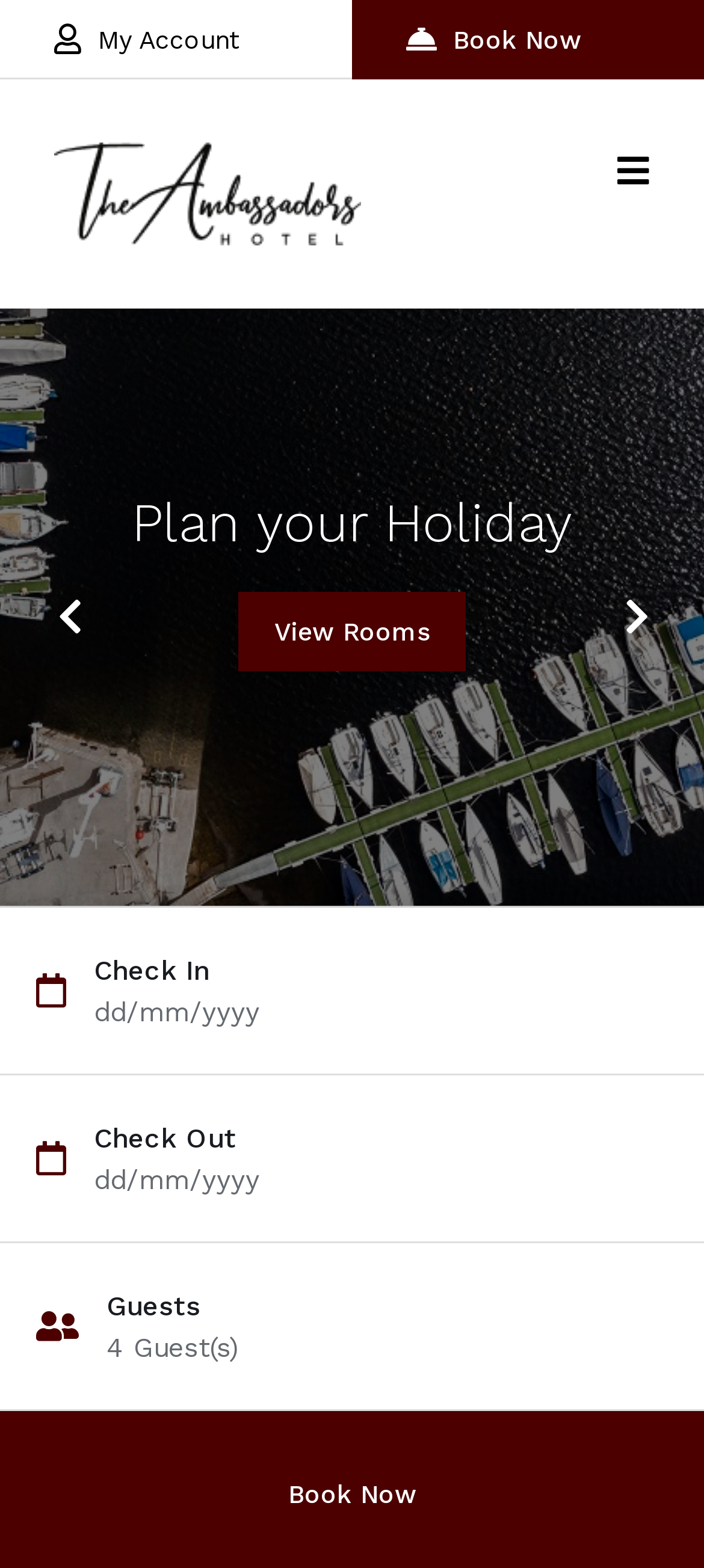What is the 'Plan Your Travel' section about?
Please answer using one word or phrase, based on the screenshot.

Viewing rooms and planning holiday